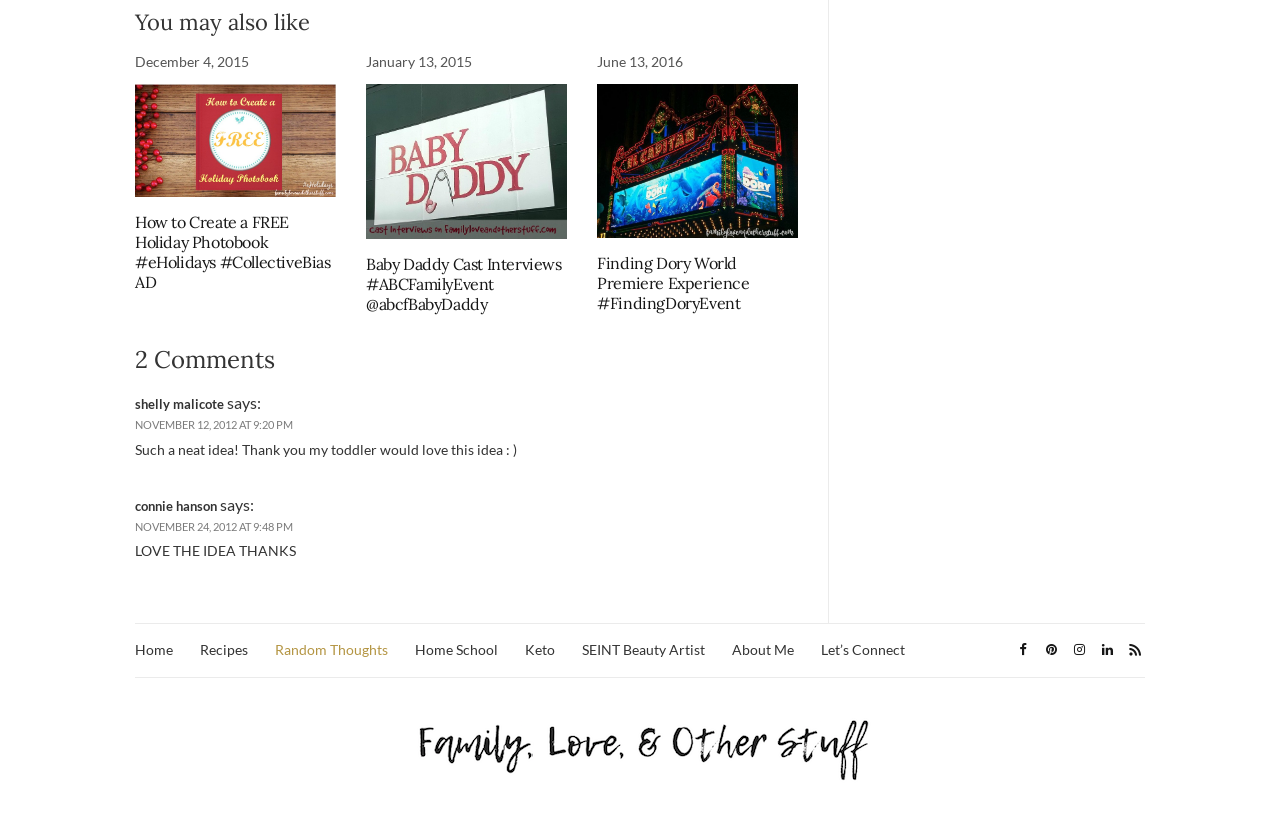Identify the bounding box coordinates of the clickable region required to complete the instruction: "Click on 'You may also like'". The coordinates should be given as four float numbers within the range of 0 and 1, i.e., [left, top, right, bottom].

[0.105, 0.01, 0.624, 0.044]